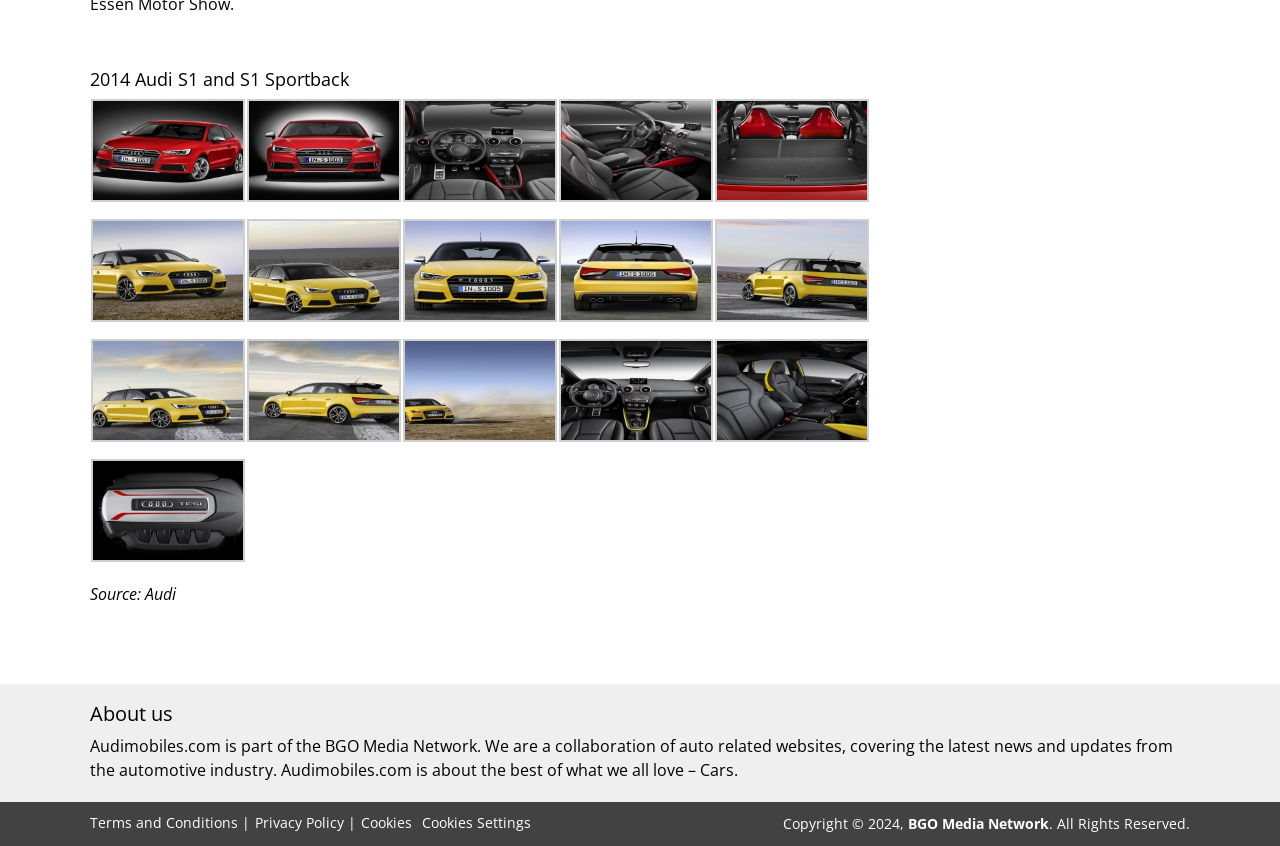From the screenshot, find the bounding box of the UI element matching this description: "Terms and Conditions". Supply the bounding box coordinates in the form [left, top, right, bottom], each a float between 0 and 1.

[0.07, 0.96, 0.195, 0.986]